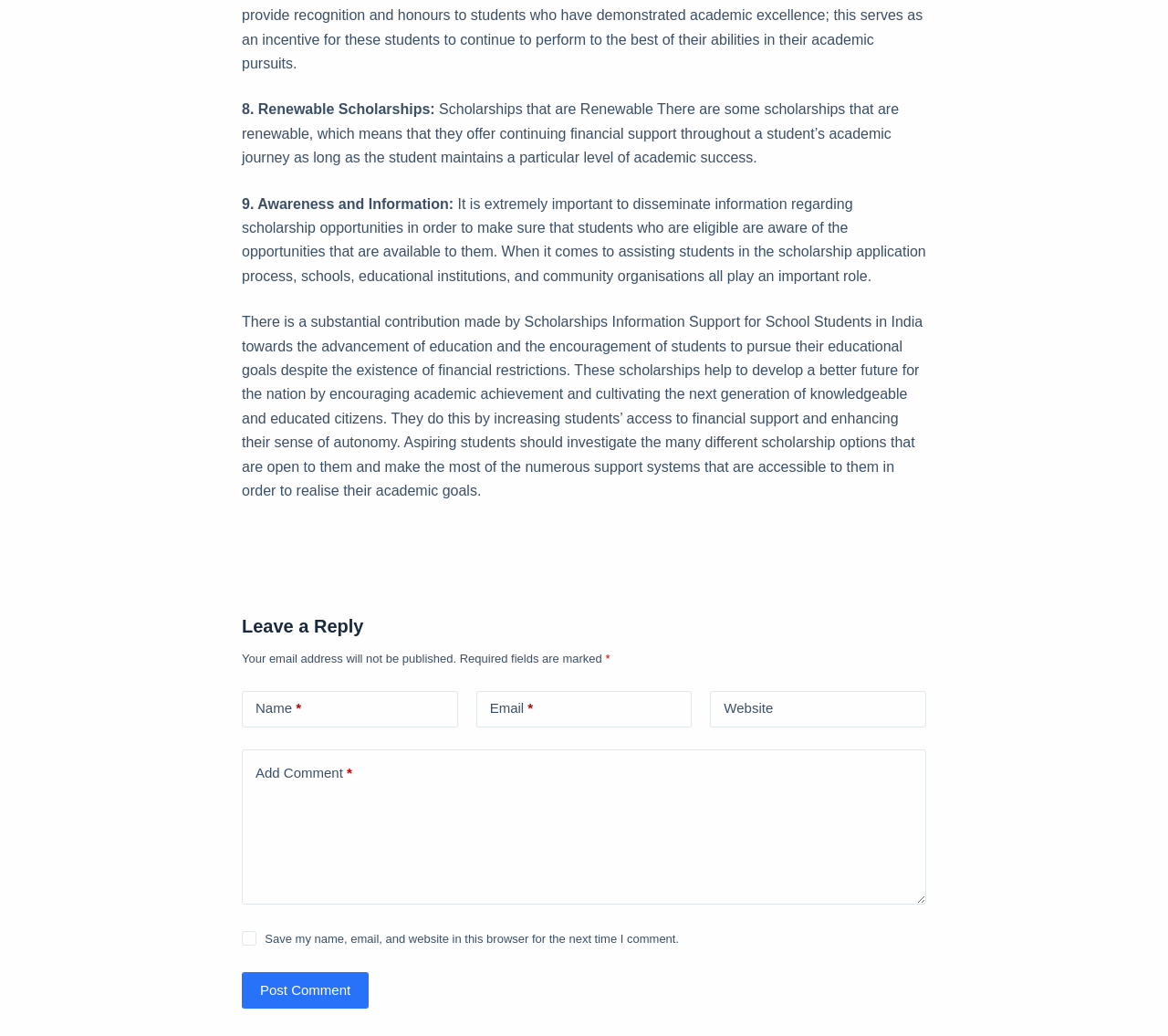Using the information in the image, give a detailed answer to the following question: What is the purpose of the text box labeled 'Name'?

The text box labeled 'Name' is likely intended for users to enter their name, as it is a required field and is accompanied by an asterisk symbol, indicating that it is a mandatory field. This suggests that the webpage is collecting user information, possibly for commenting or leaving a reply.